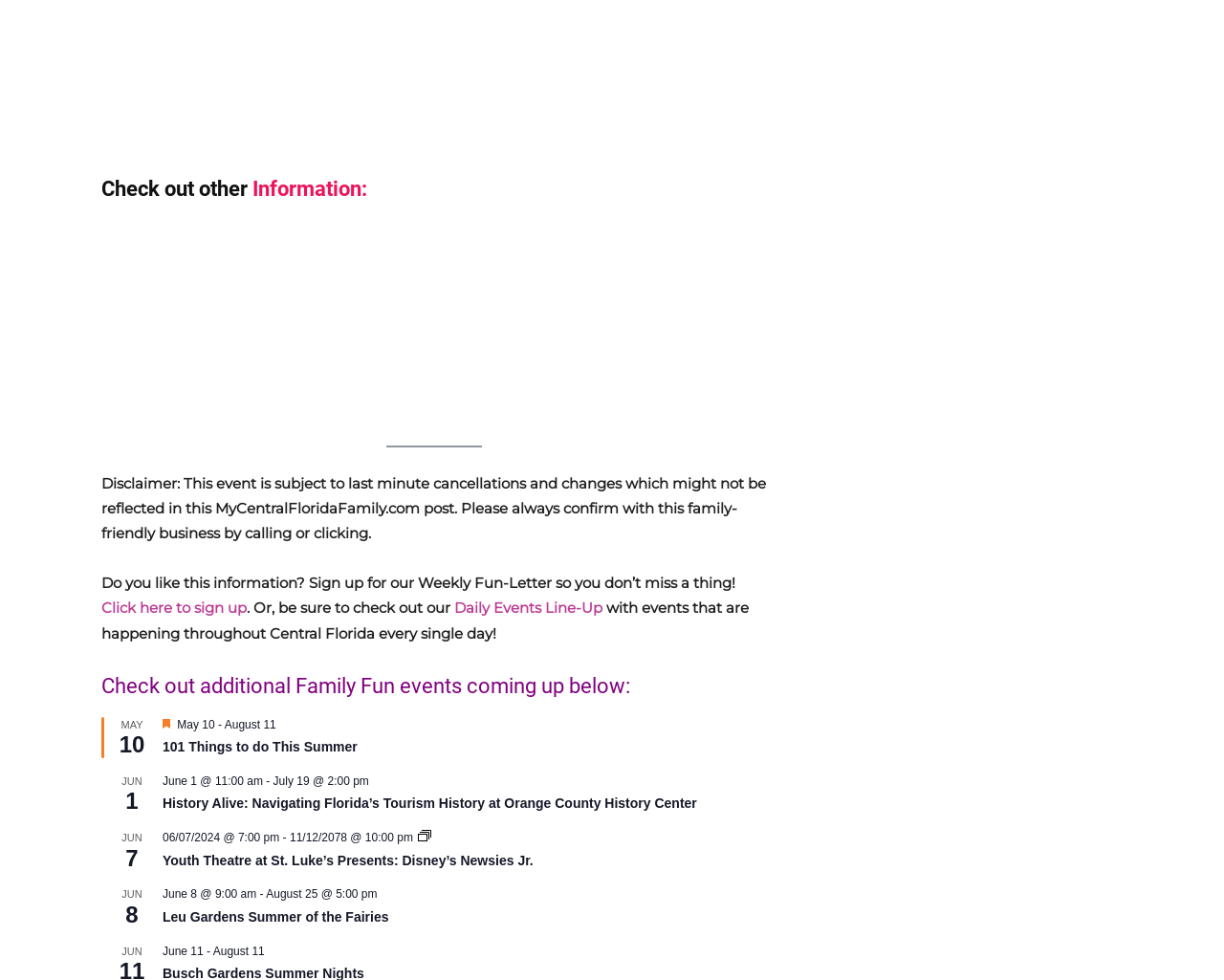Locate the bounding box coordinates of the segment that needs to be clicked to meet this instruction: "Explore the 'History Alive: Navigating Florida’s Tourism History at Orange County History Center' event".

[0.133, 0.812, 0.569, 0.829]